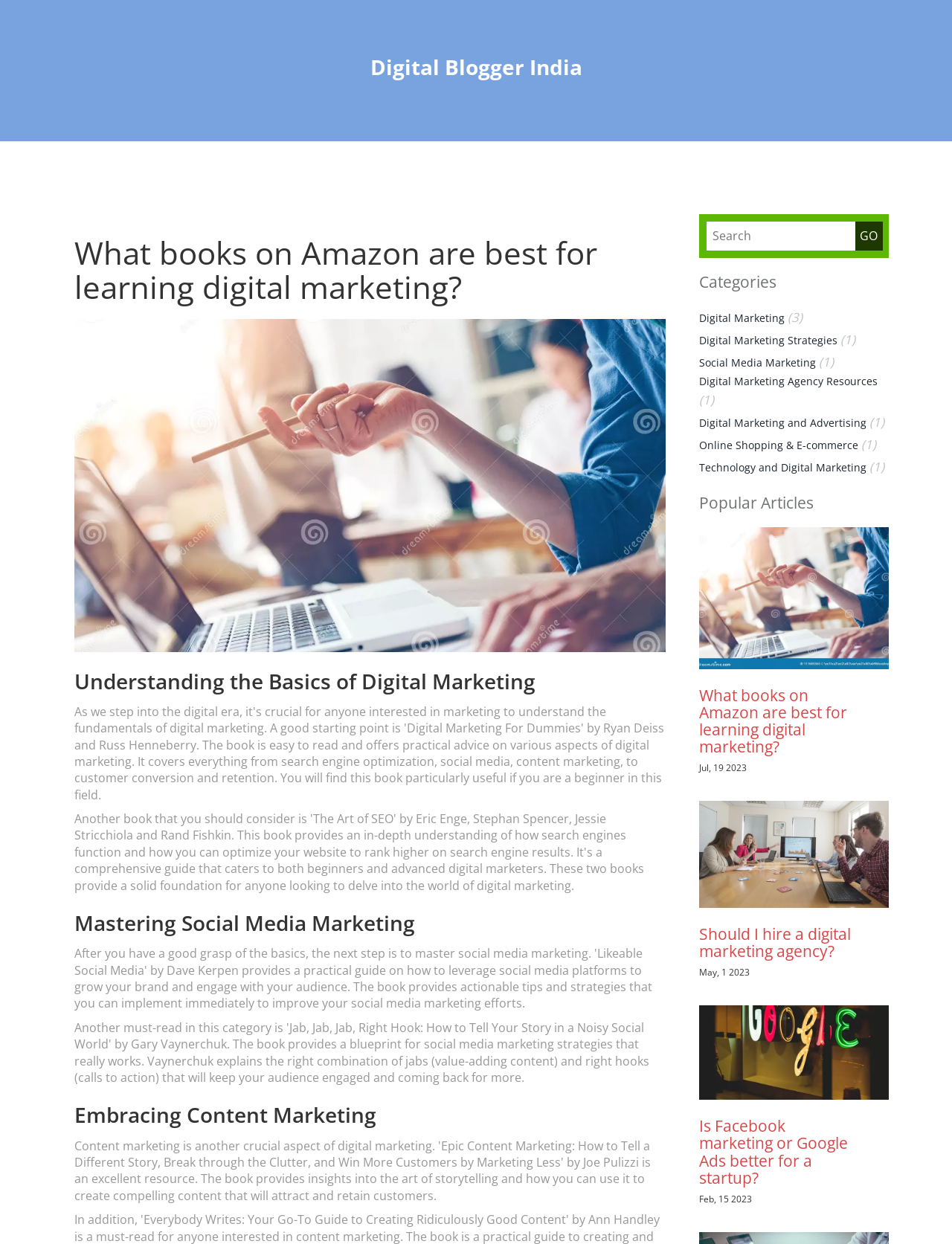Create a detailed description of the webpage's content and layout.

This webpage is about digital marketing, specifically discussing the best books on Amazon for learning digital marketing. At the top, there is a heading that asks the question "What books on Amazon are best for learning digital marketing?" accompanied by an image. Below this, there are three headings that outline the basics of digital marketing, mastering social media marketing, and embracing content marketing.

On the right side of the page, there is a search bar with a "GO" button, allowing users to search for specific topics. Below the search bar, there are categories listed, including digital marketing, social media marketing, and online shopping, among others. Each category has a link to related articles.

Further down, there is a section titled "Popular Articles" that features several articles related to digital marketing. Each article has an image, a heading with the article title, and a link to the article. The articles are listed in reverse chronological order, with the most recent article at the top. The dates of the articles range from February 15, 2023, to July 19, 2023.